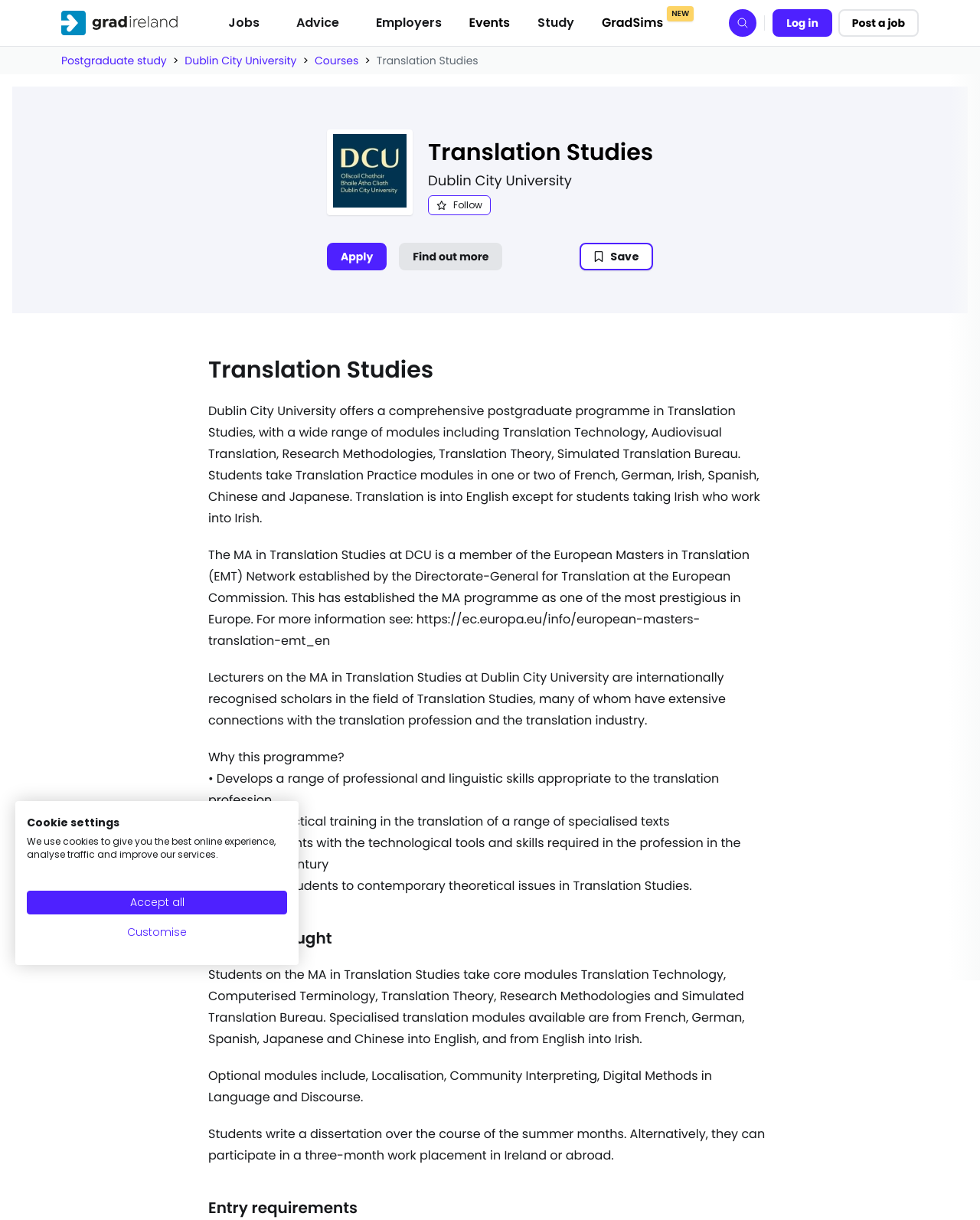Can you find the bounding box coordinates for the UI element given this description: "Skip to content"? Provide the coordinates as four float numbers between 0 and 1: [left, top, right, bottom].

[0.1, 0.009, 0.177, 0.044]